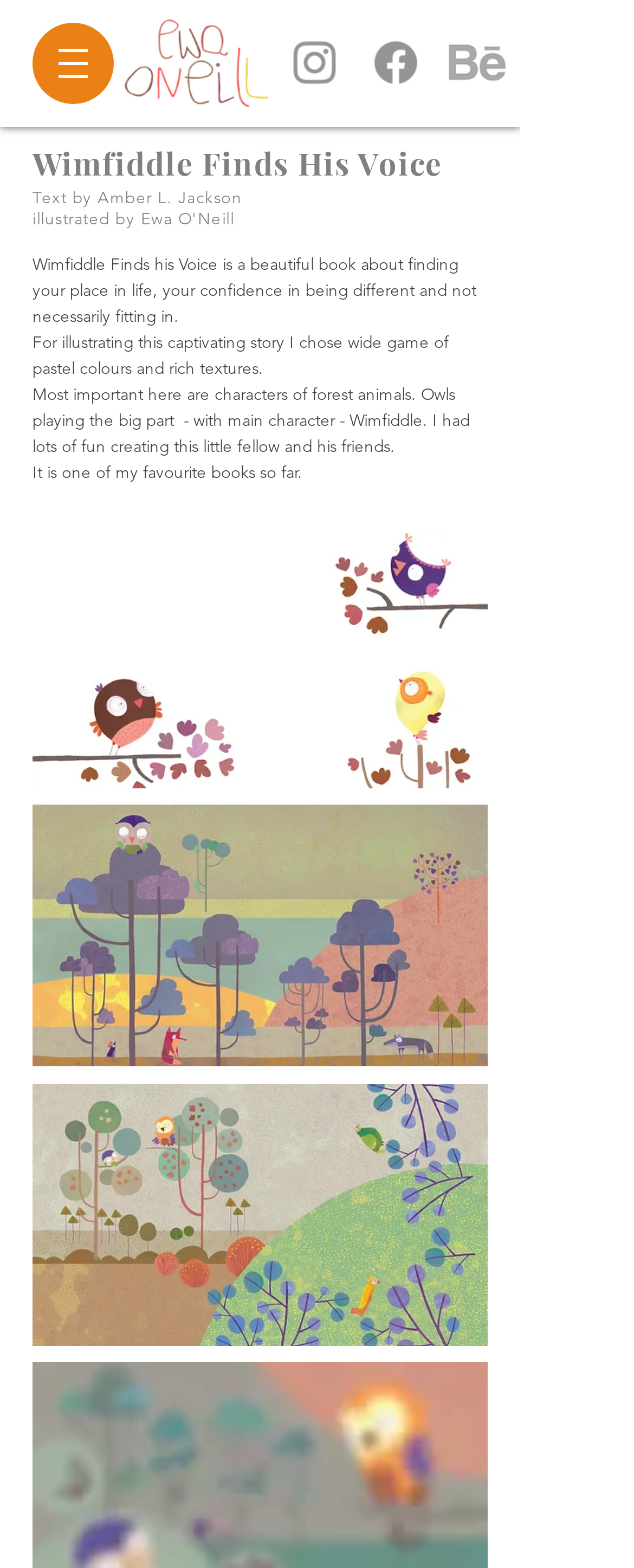Using the format (top-left x, top-left y, bottom-right x, bottom-right y), provide the bounding box coordinates for the described UI element. All values should be floating point numbers between 0 and 1: aria-label="images (1)"

[0.708, 0.022, 0.797, 0.058]